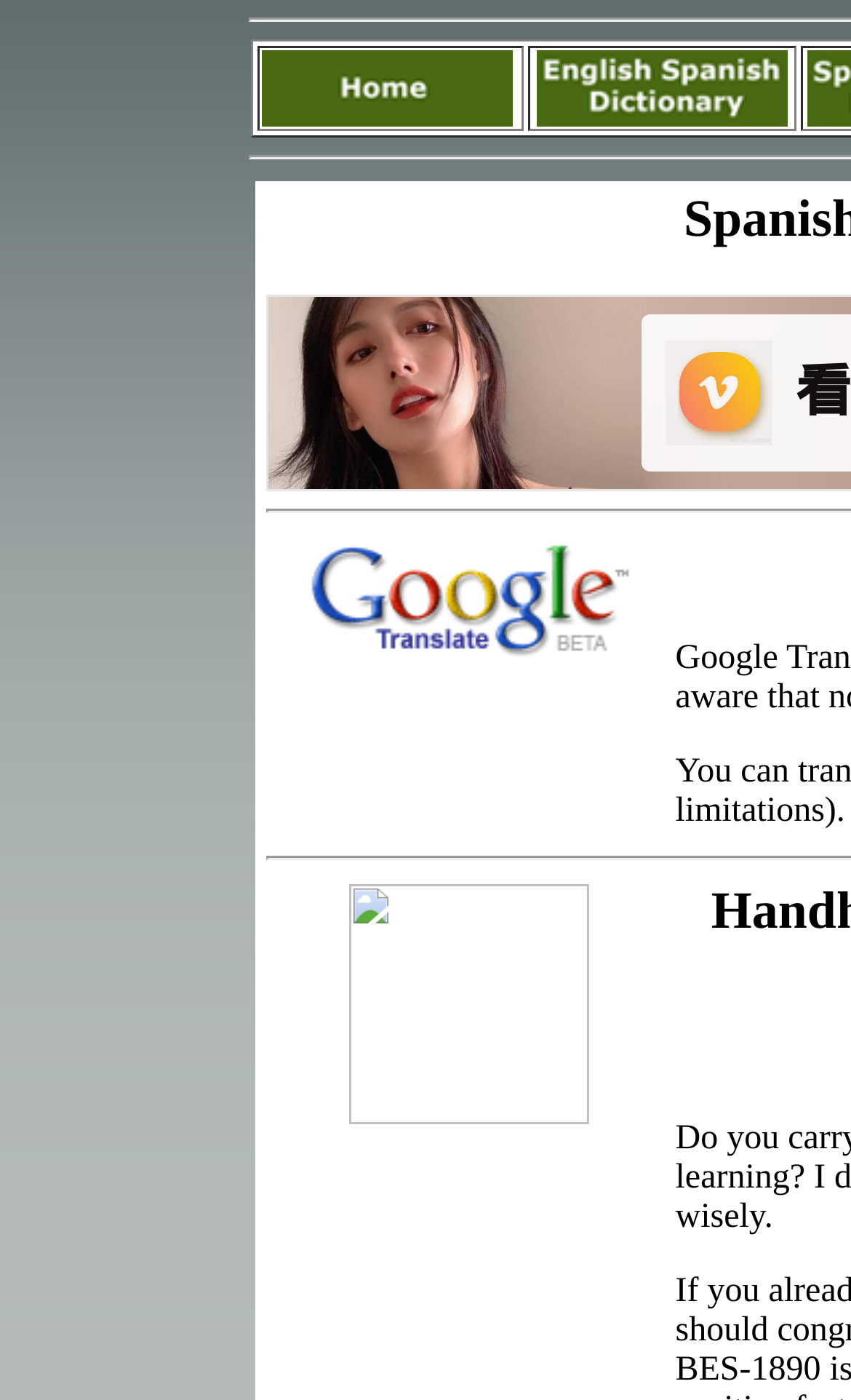Analyze the image and deliver a detailed answer to the question: What is the position of the second dictionary?

By comparing the bounding box coordinates of the two grid cells, I can see that the second grid cell has a larger x1 value (0.621) than the first one (0.303), indicating that it is positioned on the right side of the webpage.